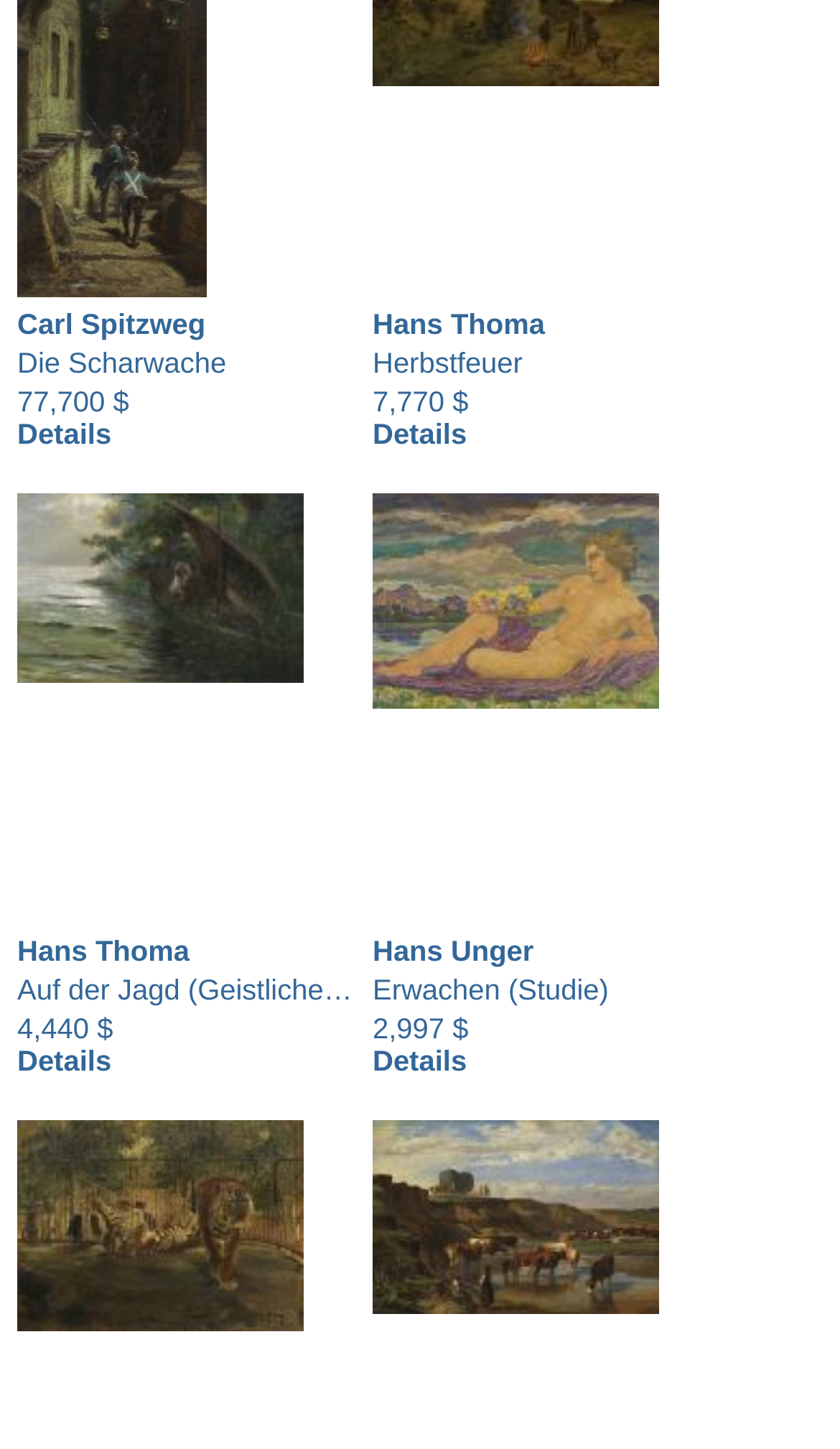Is there an artwork by Otto Dill on this webpage?
Using the visual information, answer the question in a single word or phrase.

Yes